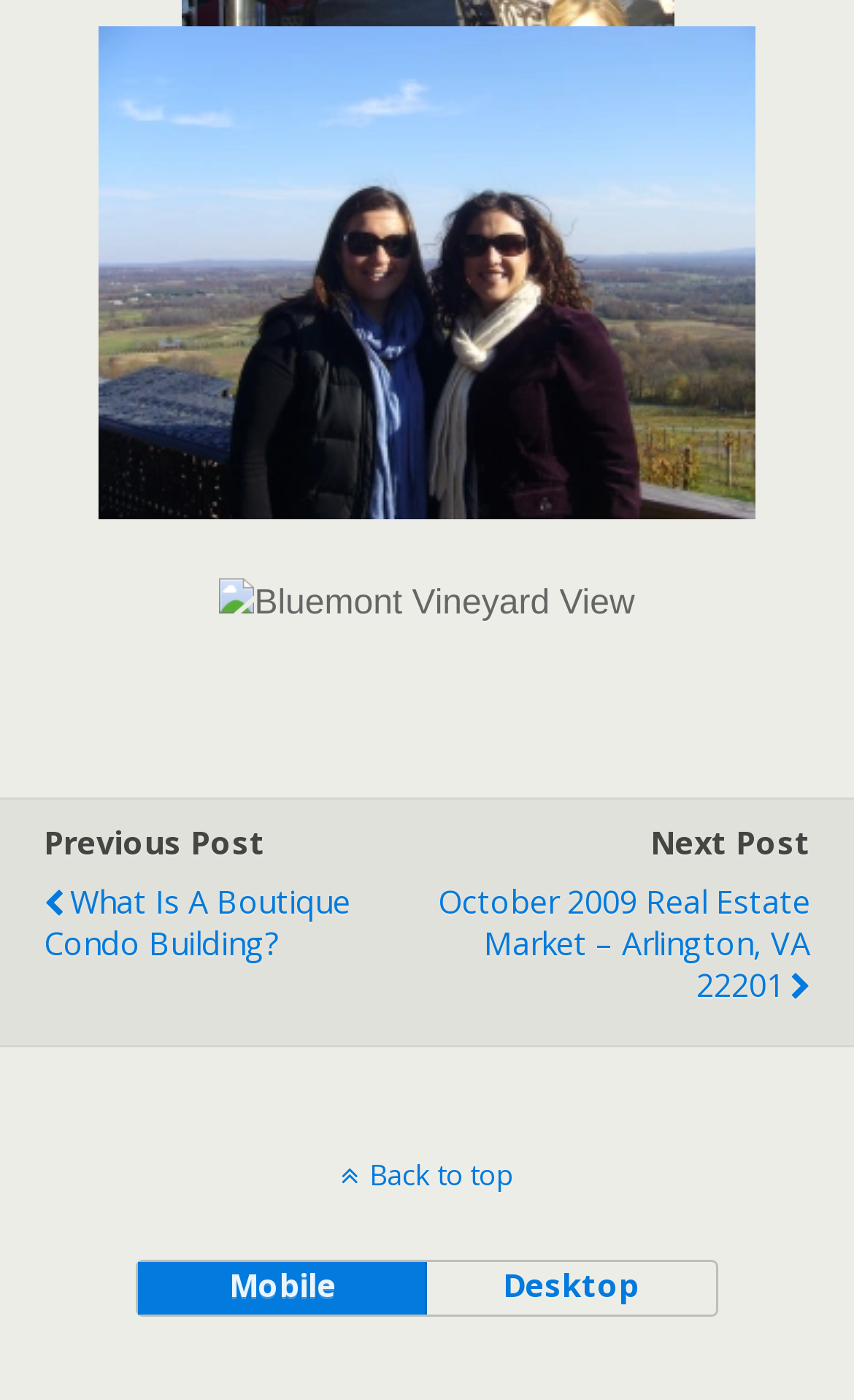Give a one-word or short-phrase answer to the following question: 
What is the function of the link 'Back to top'?

Scroll to top